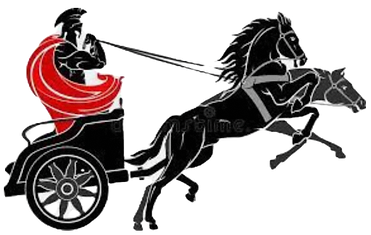What is the theme associated with the 'Chariot Cup'?
Refer to the image and respond with a one-word or short-phrase answer.

Friendly fixtures and competitions